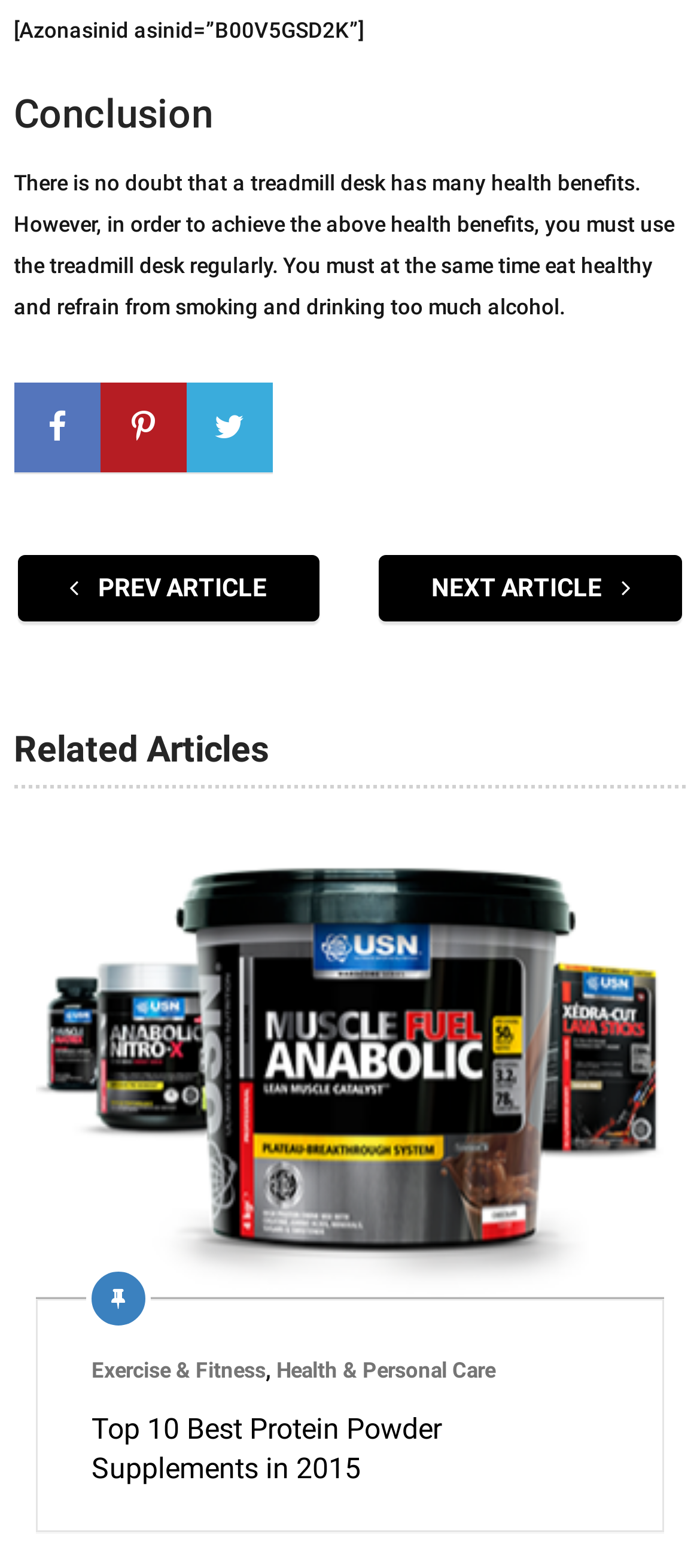How many related articles are listed?
We need a detailed and exhaustive answer to the question. Please elaborate.

The related articles section lists one article, which is 'Top 10 Best Protein Powder Supplements in 2015'.